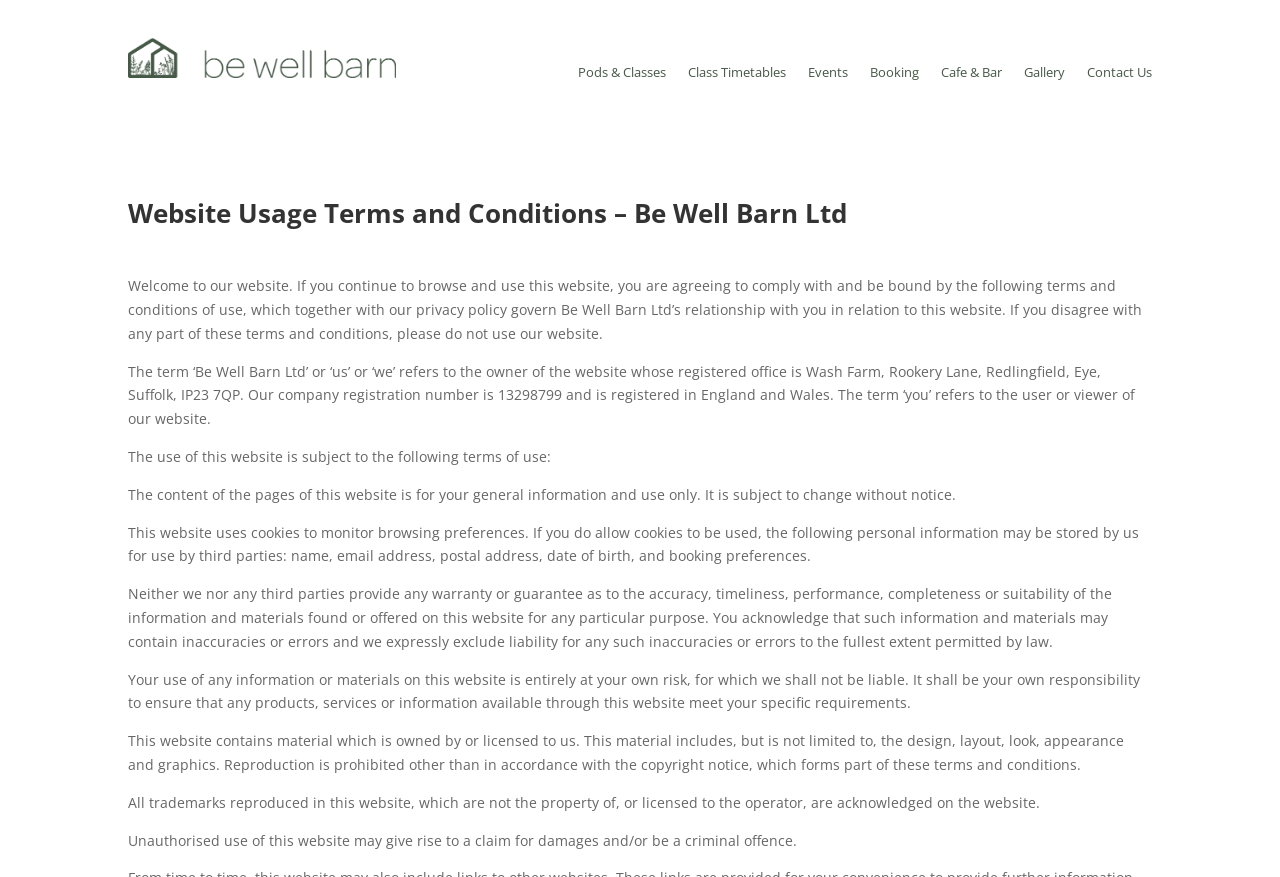Using the description: "alt="Be Well Barn Logo"", determine the UI element's bounding box coordinates. Ensure the coordinates are in the format of four float numbers between 0 and 1, i.e., [left, top, right, bottom].

[0.1, 0.043, 0.309, 0.088]